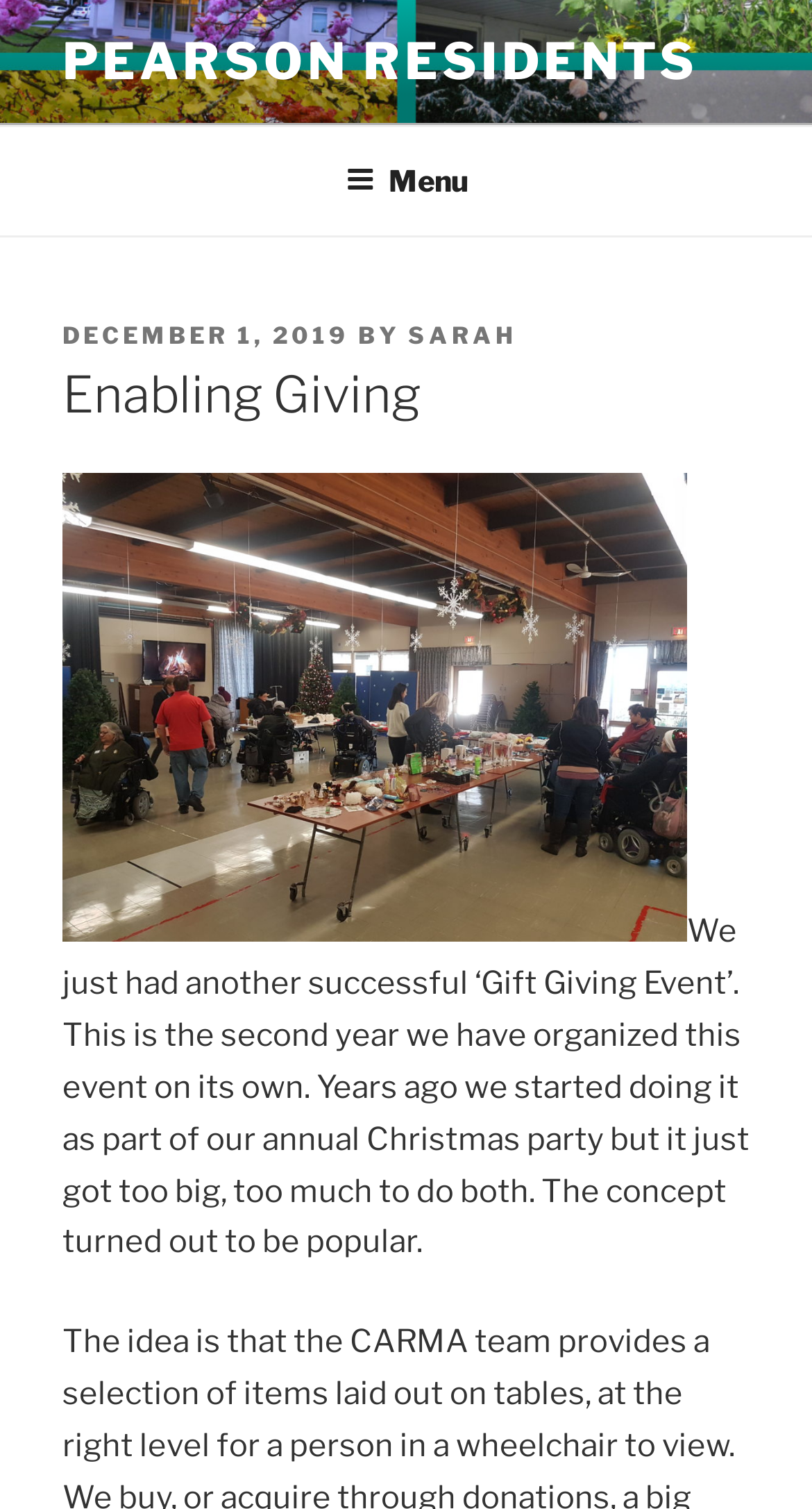Using a single word or phrase, answer the following question: 
What is the event mentioned in the article?

Gift Giving Event